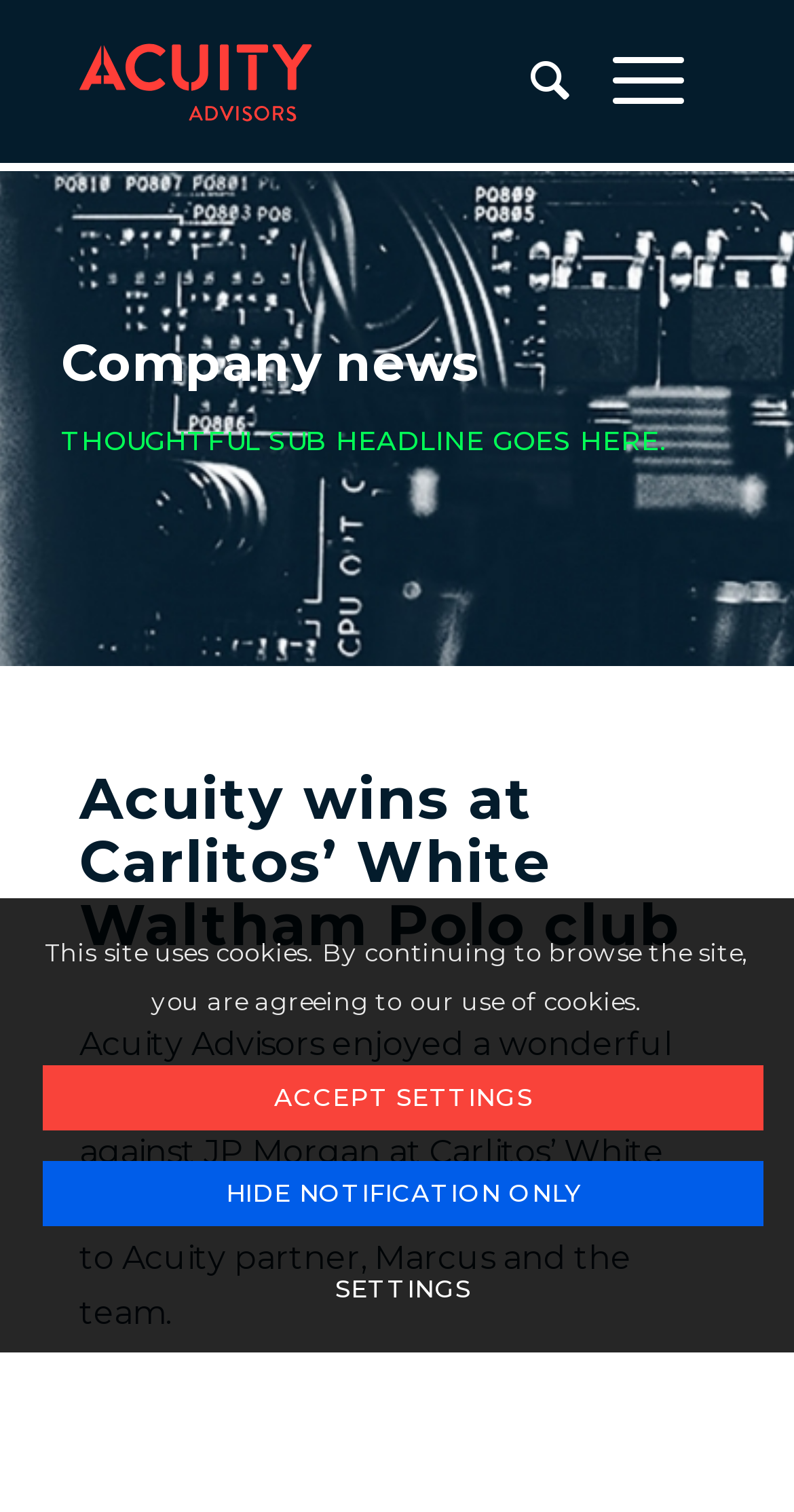Offer an extensive depiction of the webpage and its key elements.

The webpage is about Acuity Advisors, a company that recently won a polo game against JP Morgan at Carlitos' White Waltham Polo club. 

At the top left of the page, there is a logo of Acuity Advisors, which is an image linked to the company's homepage. Next to the logo, there are two links, "Search" and "Menu", positioned horizontally. 

Below the top section, there is a main content area that occupies most of the page. The area is divided into two sections. The top section has a heading "Company news" and a subheading "THOUGHTFUL SUB HEADLINE GOES HERE." 

The bottom section has a heading "Acuity wins at Carlitos’ White Waltham Polo club" and a paragraph of text that describes the company's win in the polo game. 

At the bottom of the page, there is a notification area that informs users about the site's use of cookies. The notification area has three links: "ACCEPT SETTINGS", "HIDE NOTIFICATION ONLY", and "SETTINGS".